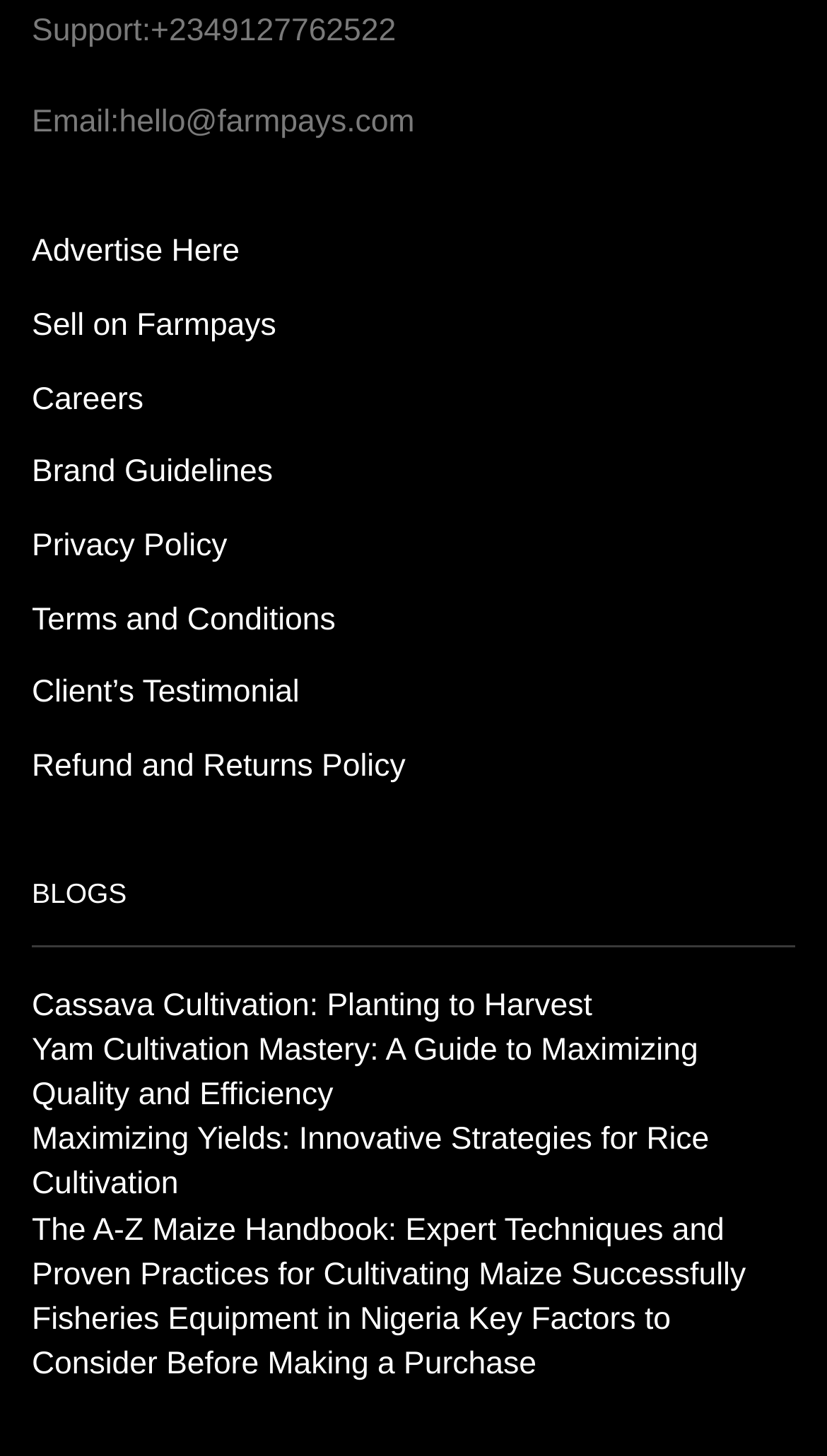Please locate the bounding box coordinates of the region I need to click to follow this instruction: "Contact support".

[0.038, 0.01, 0.479, 0.033]